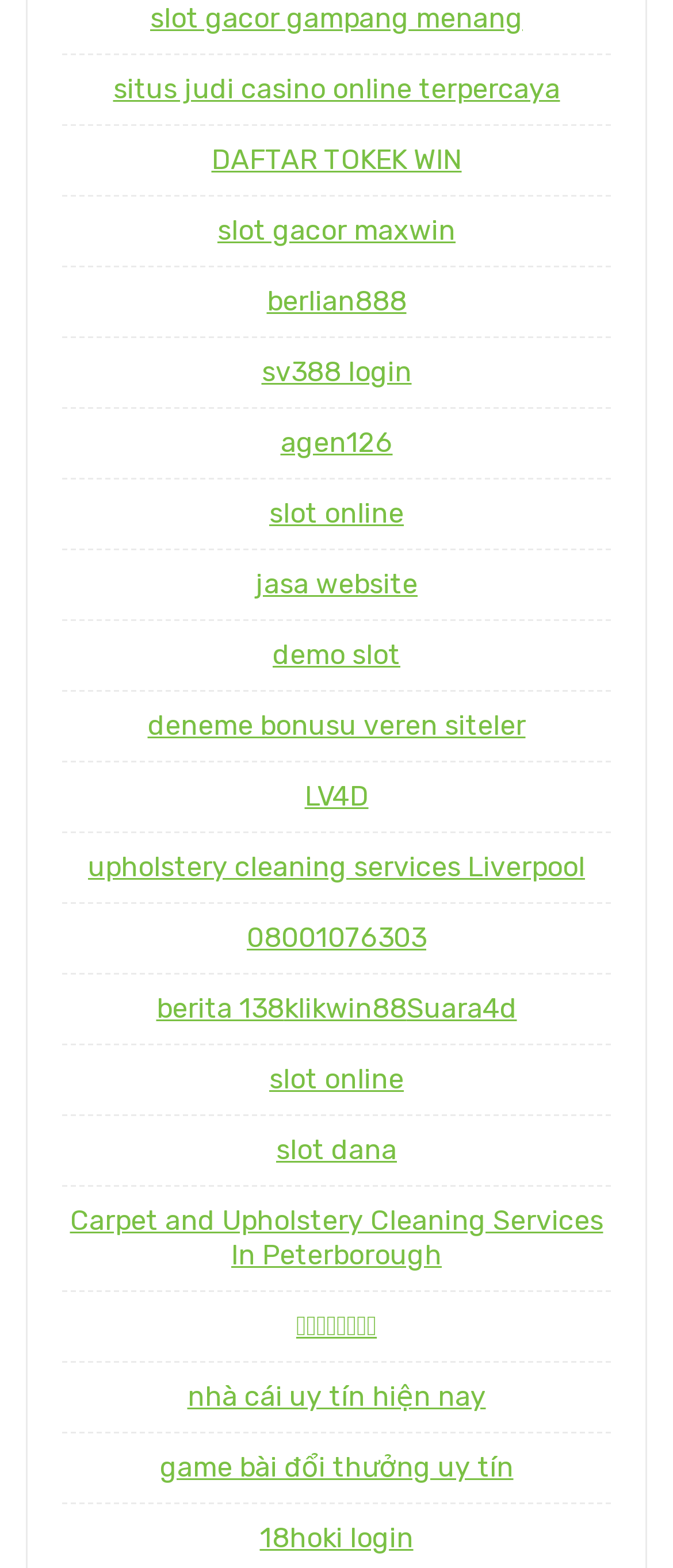Please find the bounding box coordinates of the section that needs to be clicked to achieve this instruction: "Check out 'jasa website'".

[0.379, 0.362, 0.621, 0.383]